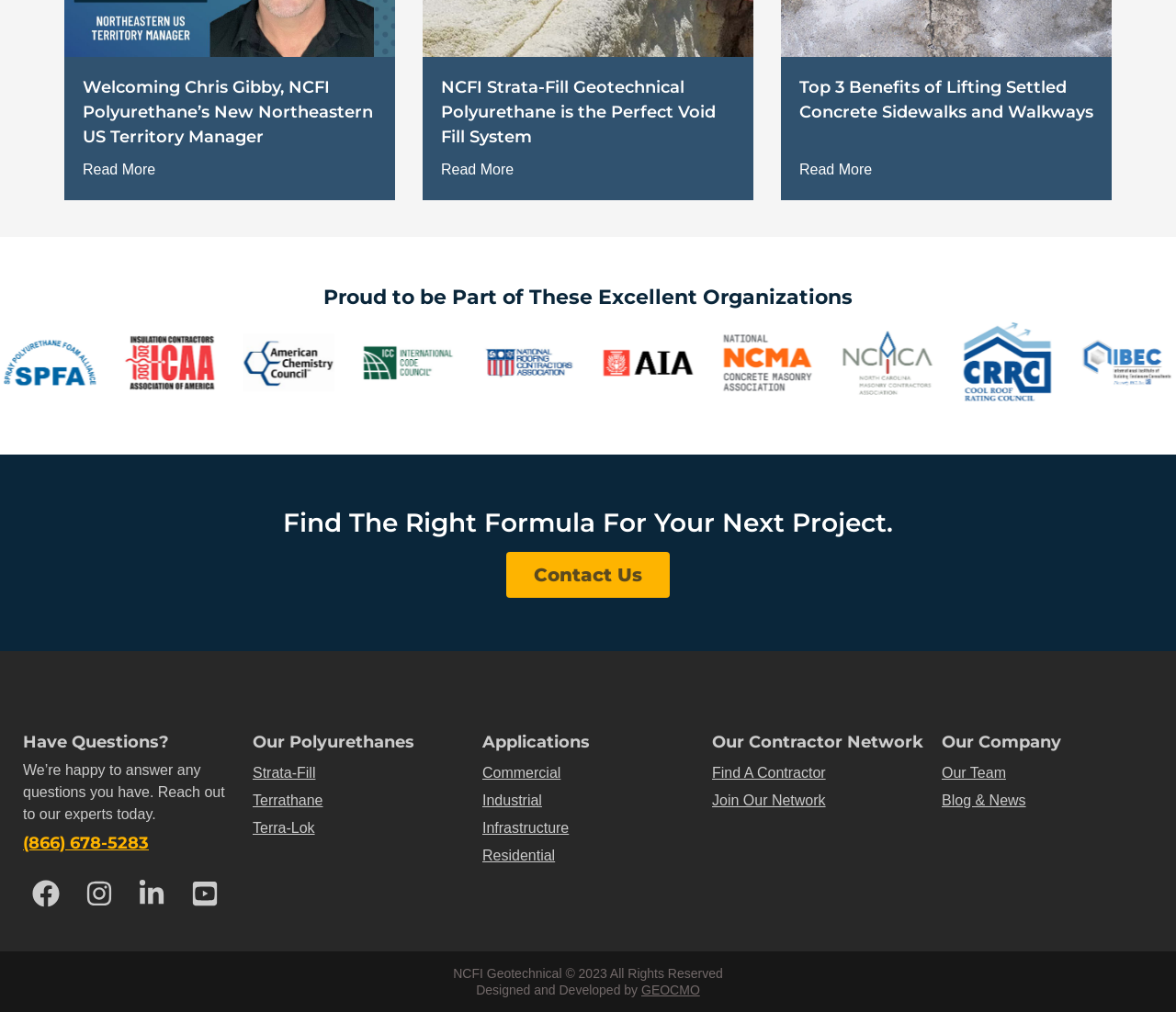Please find the bounding box coordinates of the element that needs to be clicked to perform the following instruction: "Call (866) 678-5283". The bounding box coordinates should be four float numbers between 0 and 1, represented as [left, top, right, bottom].

[0.02, 0.823, 0.127, 0.843]